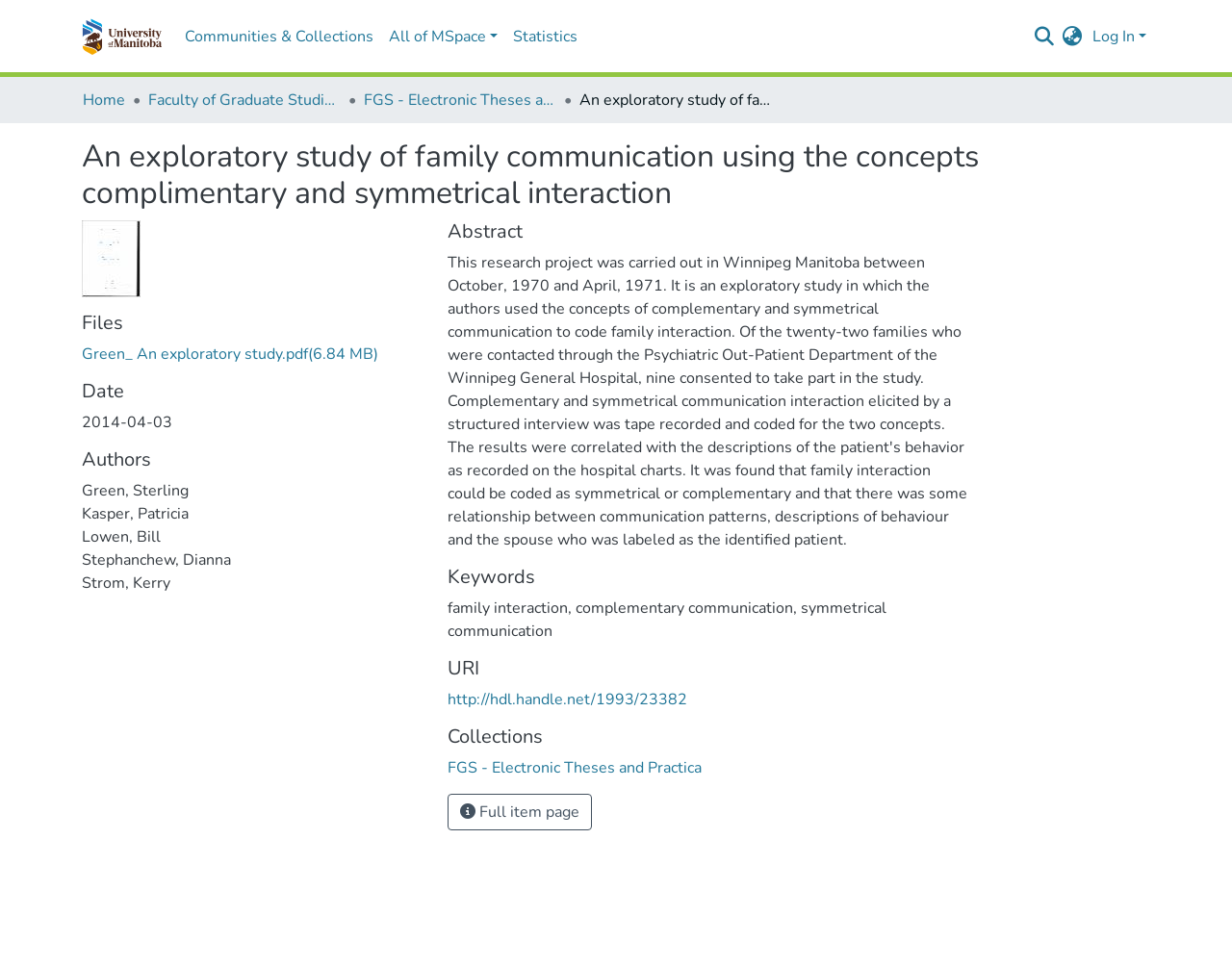Please determine the bounding box coordinates for the element with the description: "aria-label="Language switch" title="Language switch"".

[0.858, 0.026, 0.884, 0.05]